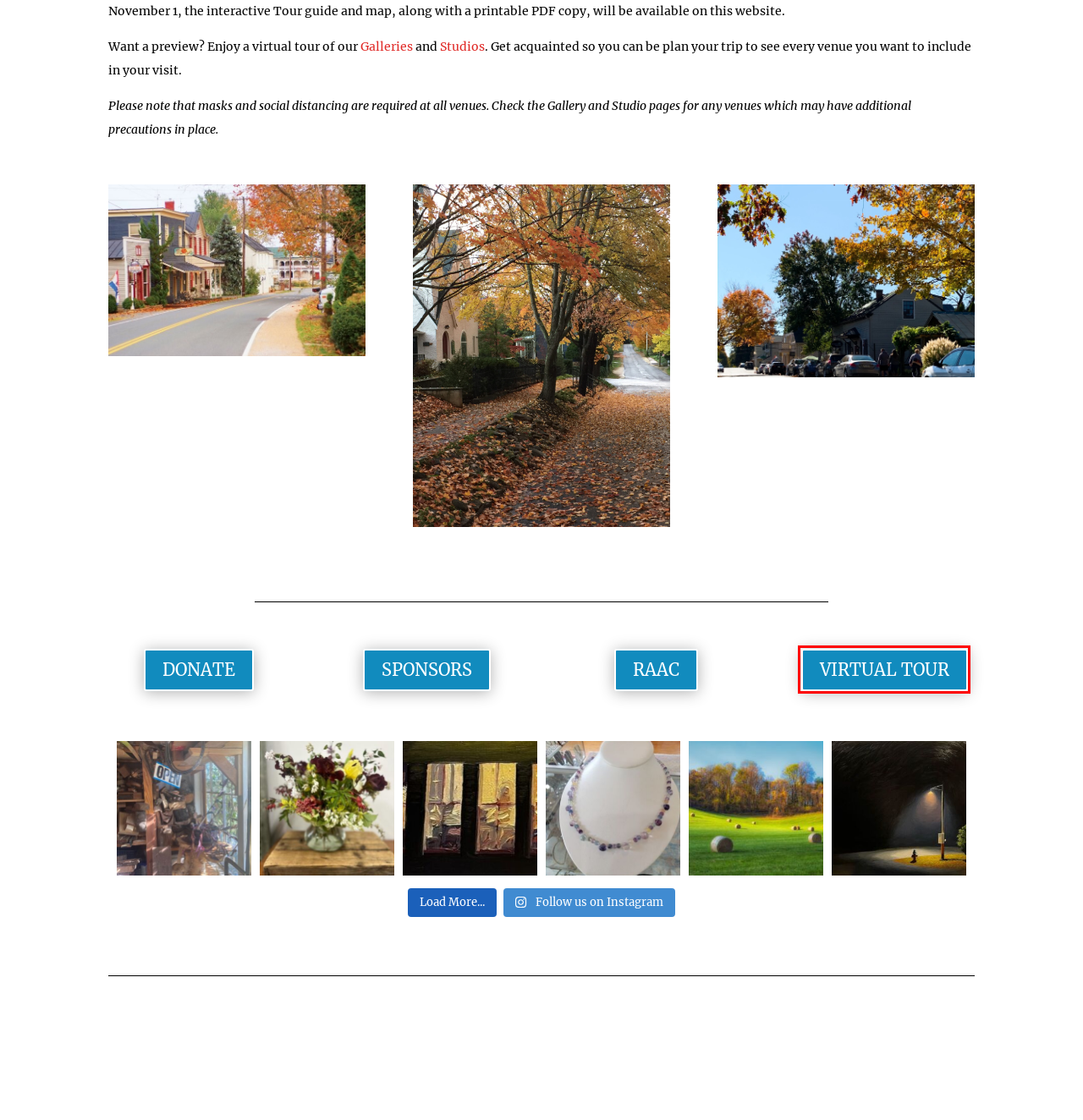Look at the given screenshot of a webpage with a red rectangle bounding box around a UI element. Pick the description that best matches the new webpage after clicking the element highlighted. The descriptions are:
A. Galleries | Fall Art Tour
B. Overview Nav Tour Page | Fall Art Tour
C. Fall Art Tour | Artists of Rappahannock
D. Studios | Fall Art Tour
E. Support the Tour
F. RAAC | Rappahannock Association for Arts and Community
G. Virtual Exhibitions | Fall Art Tour
H. Sponsors | Fall Art Tour

G